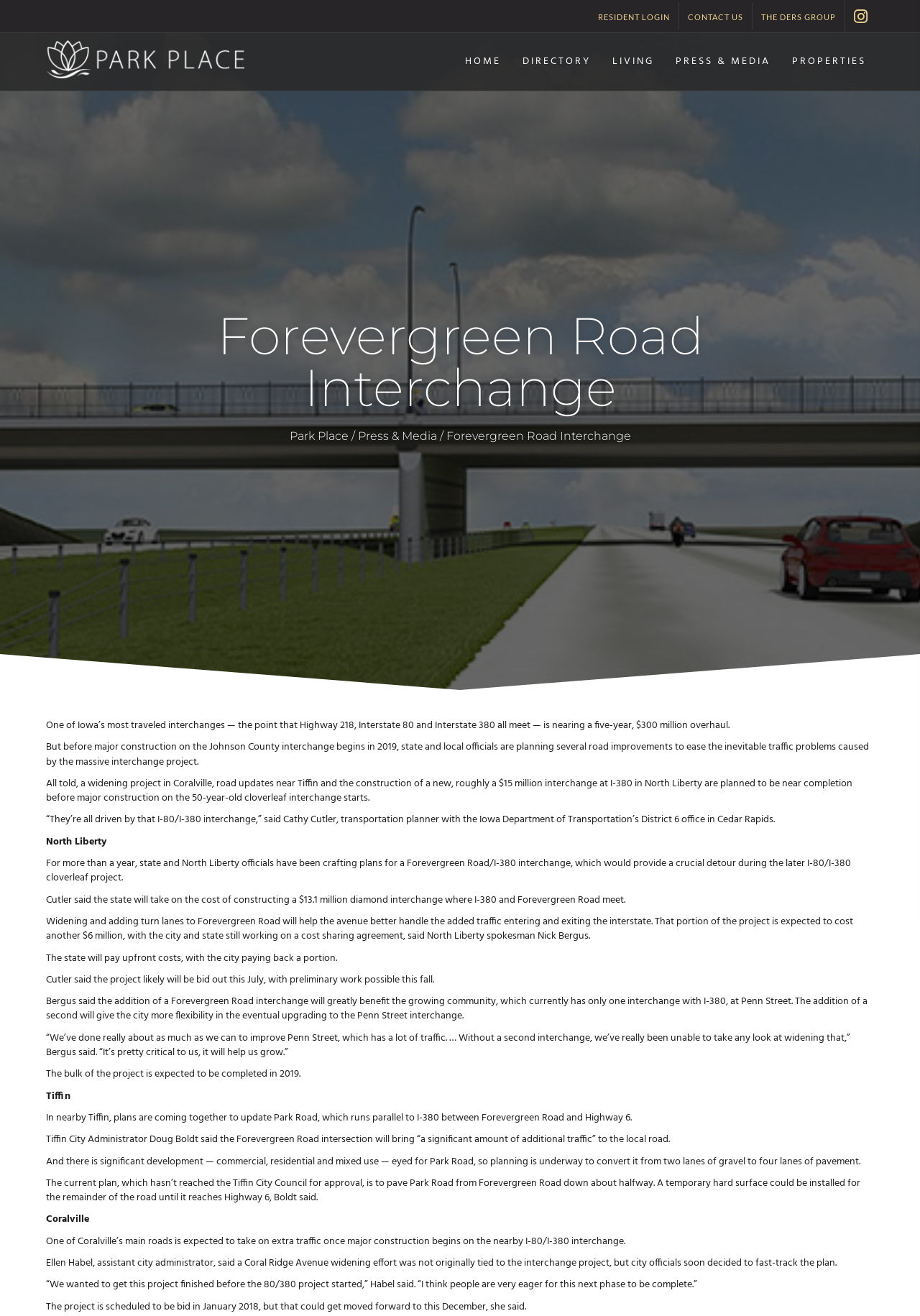What is the cost of constructing the diamond interchange where I-380 and Forevergreen Road meet?
Look at the image and answer the question using a single word or phrase.

$13.1 million